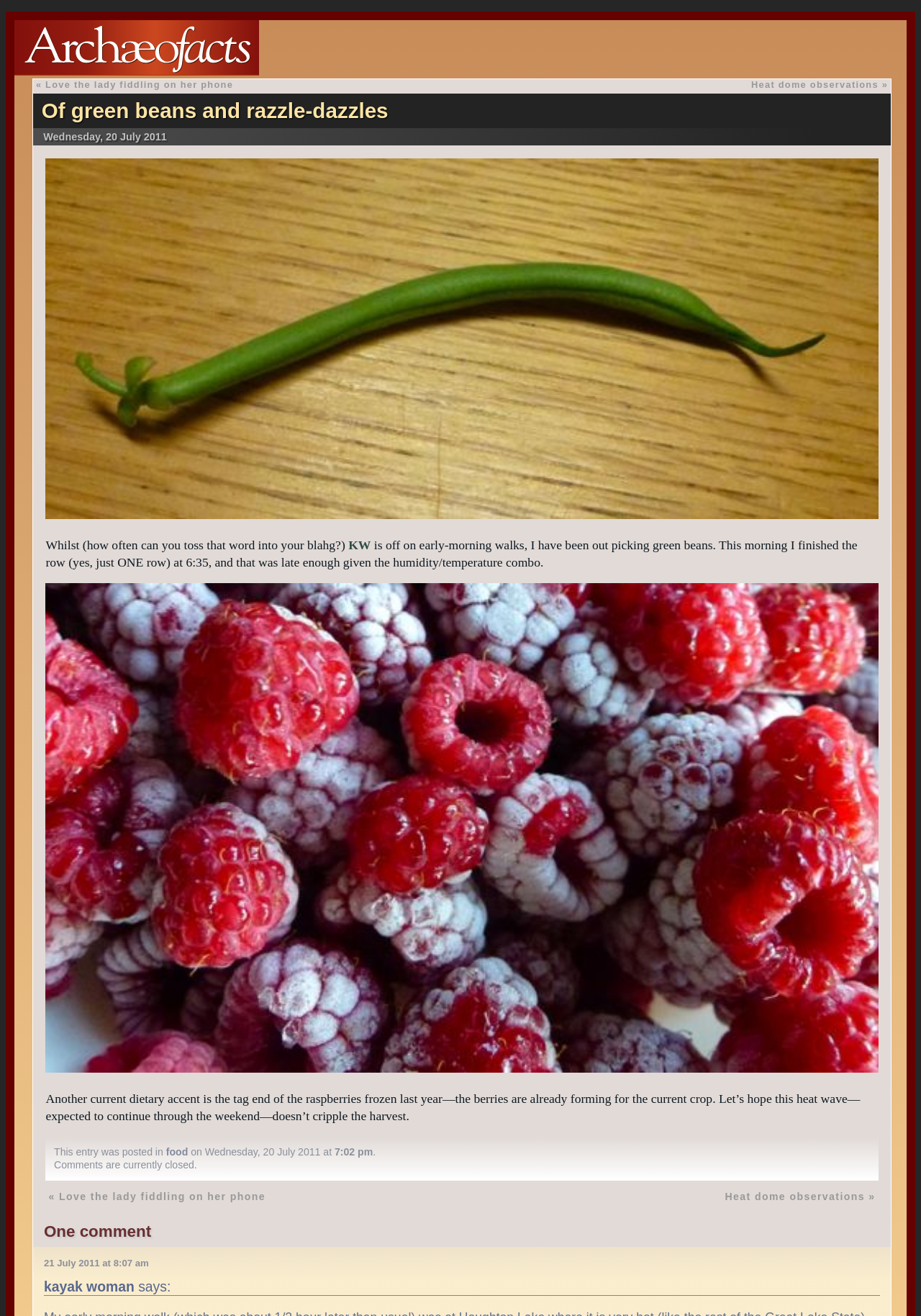Please specify the bounding box coordinates of the region to click in order to perform the following instruction: "visit KW's page".

[0.378, 0.408, 0.403, 0.419]